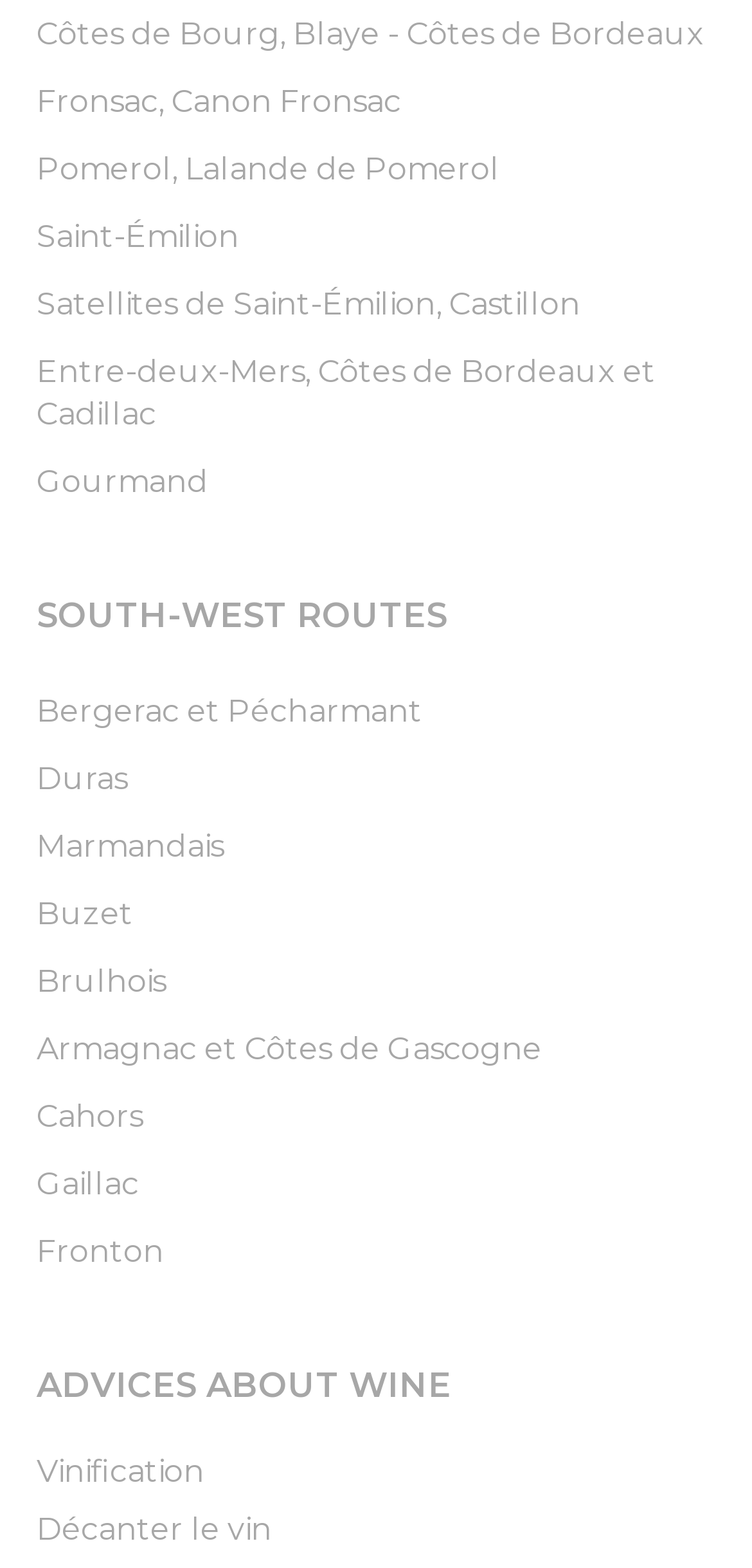Respond to the following question using a concise word or phrase: 
What is the theme of the webpage?

Wine